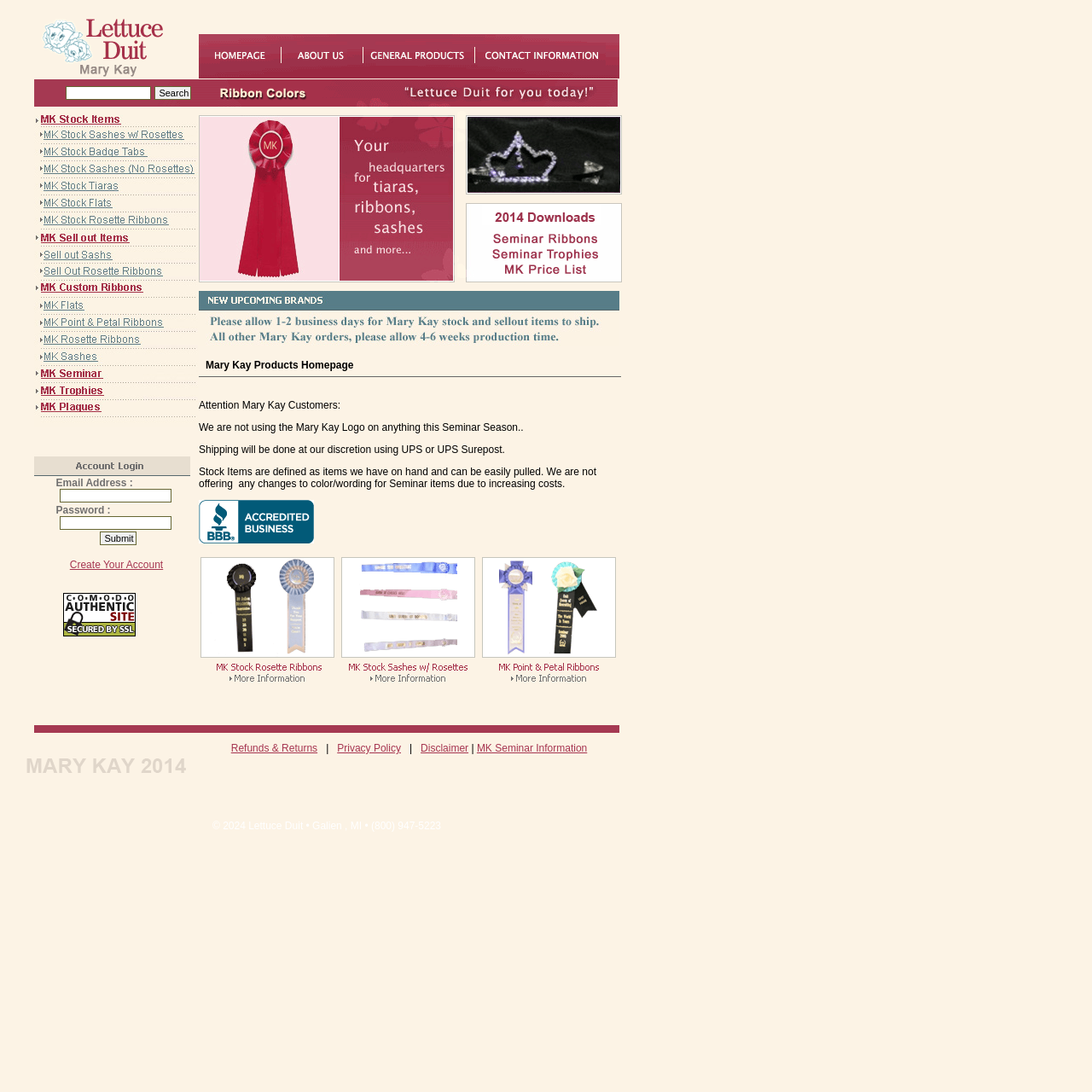Given the following UI element description: "name="Submit" value="Submit"", find the bounding box coordinates in the webpage screenshot.

[0.092, 0.487, 0.125, 0.499]